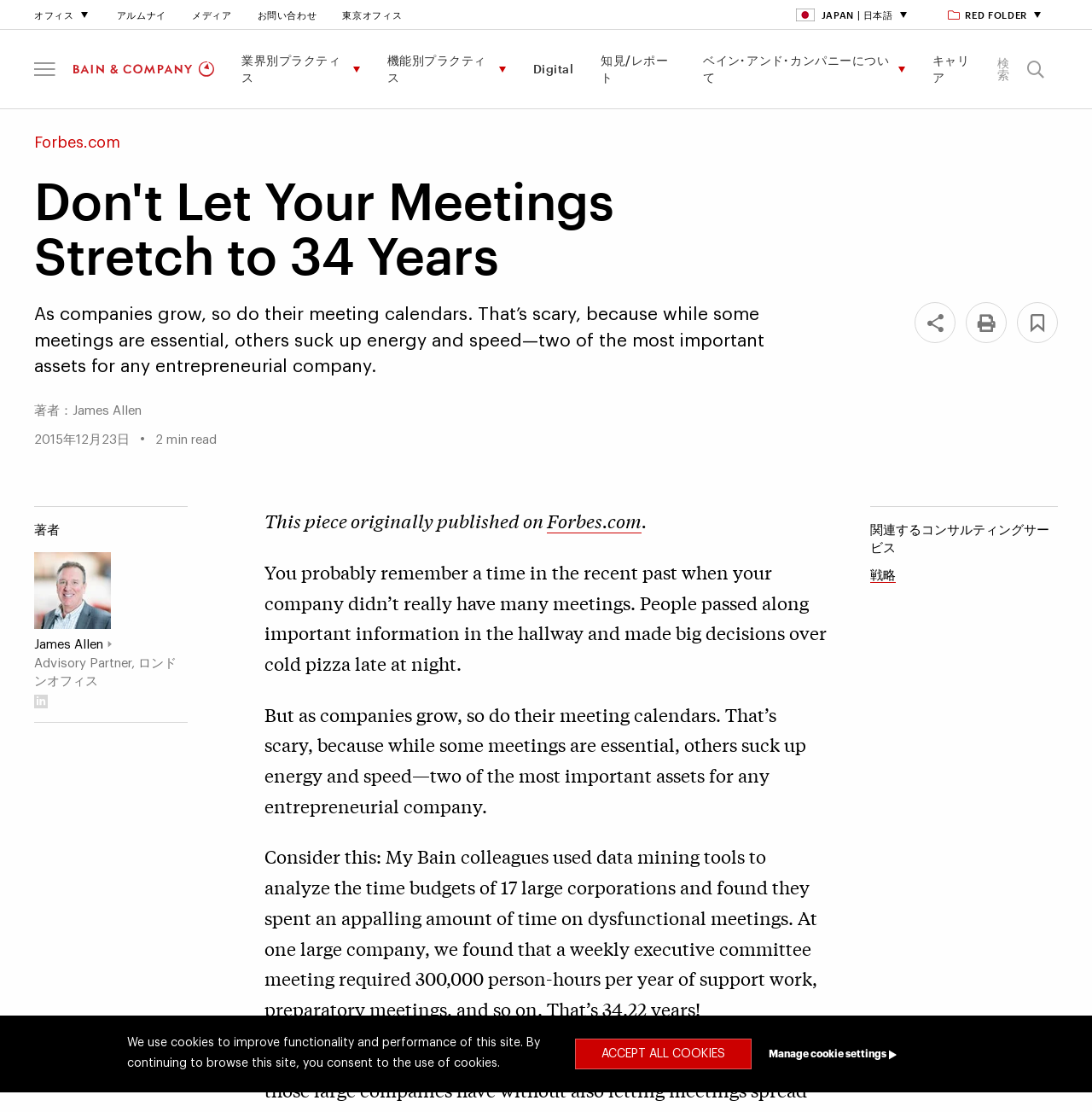What is the author of the article?
Kindly give a detailed and elaborate answer to the question.

I found the author's name by looking at the header section of the webpage, where it says '著者：James Allen'. This indicates that James Allen is the author of the article.